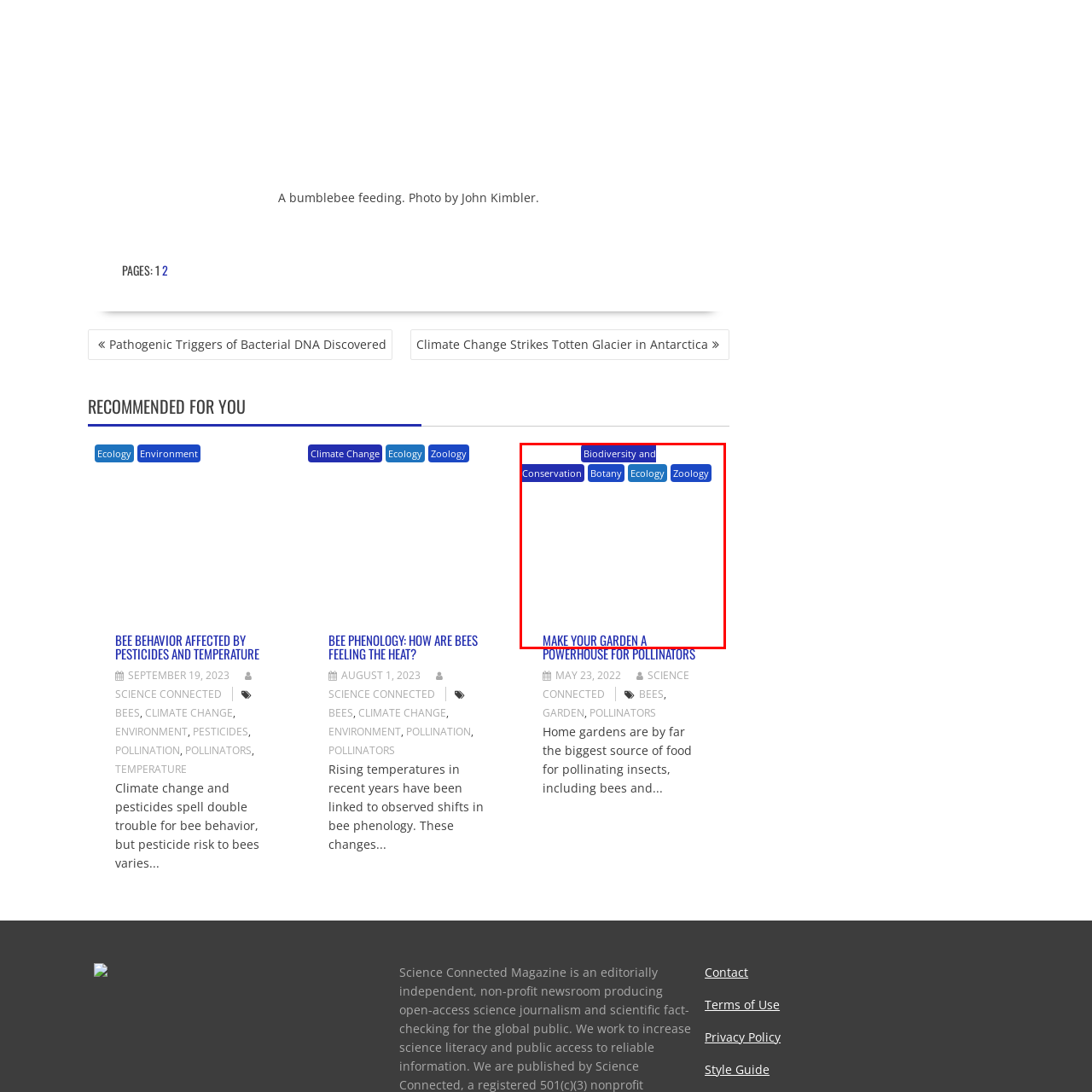View the area enclosed by the red box, What is the purpose of the section header? Respond using one word or phrase.

Call to action